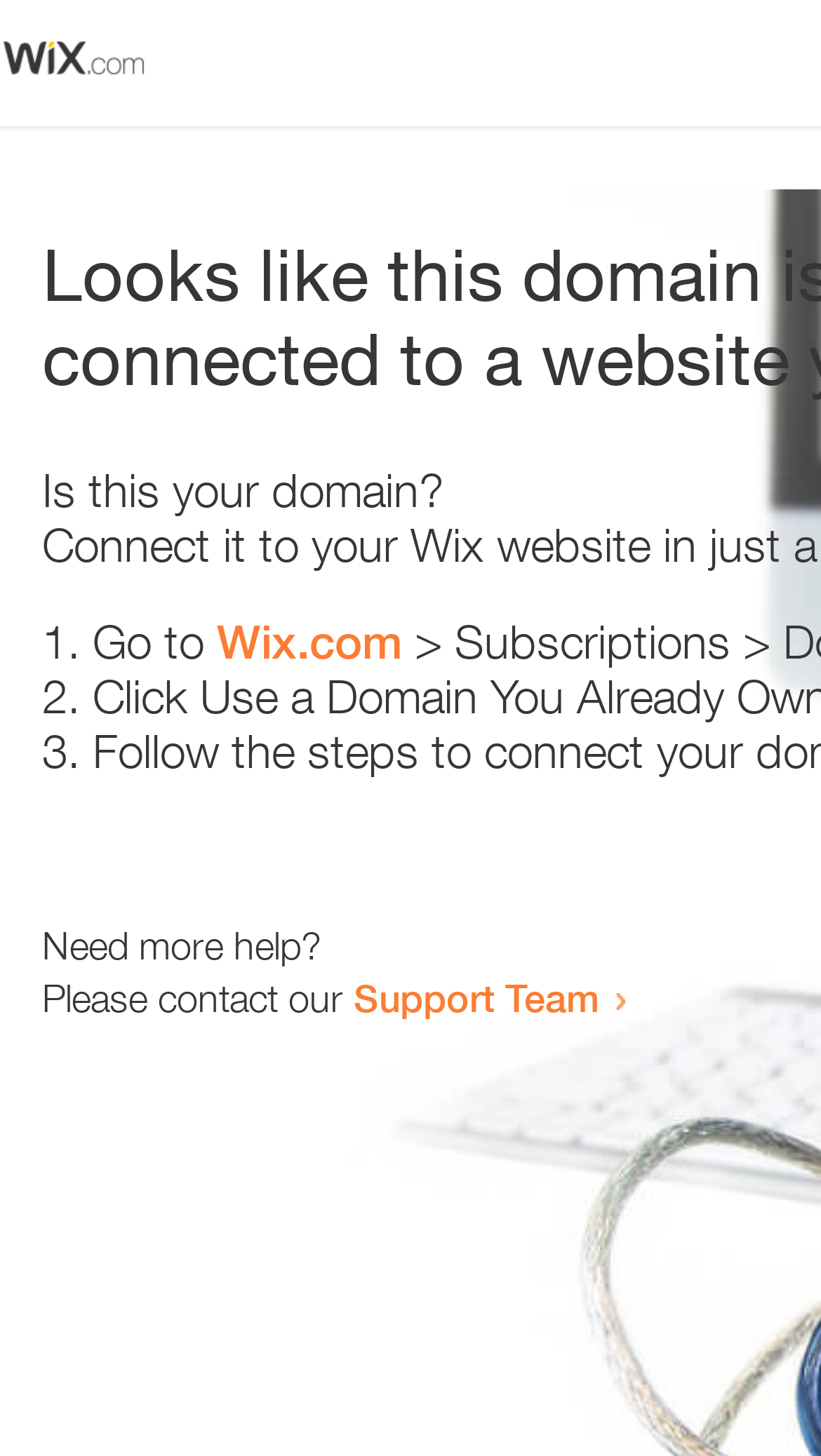Produce an extensive caption that describes everything on the webpage.

The webpage appears to be an error page, with a small image at the top left corner. Below the image, there is a heading that reads "Is this your domain?" centered on the page. 

Underneath the heading, there is a numbered list with three items. The first item starts with "1." and is followed by the text "Go to" and a link to "Wix.com". The second item starts with "2." and the third item starts with "3.", but their contents are not specified. 

At the bottom of the page, there is a section that provides additional help options. It starts with the text "Need more help?" followed by a sentence "Please contact our" and a link to the "Support Team".